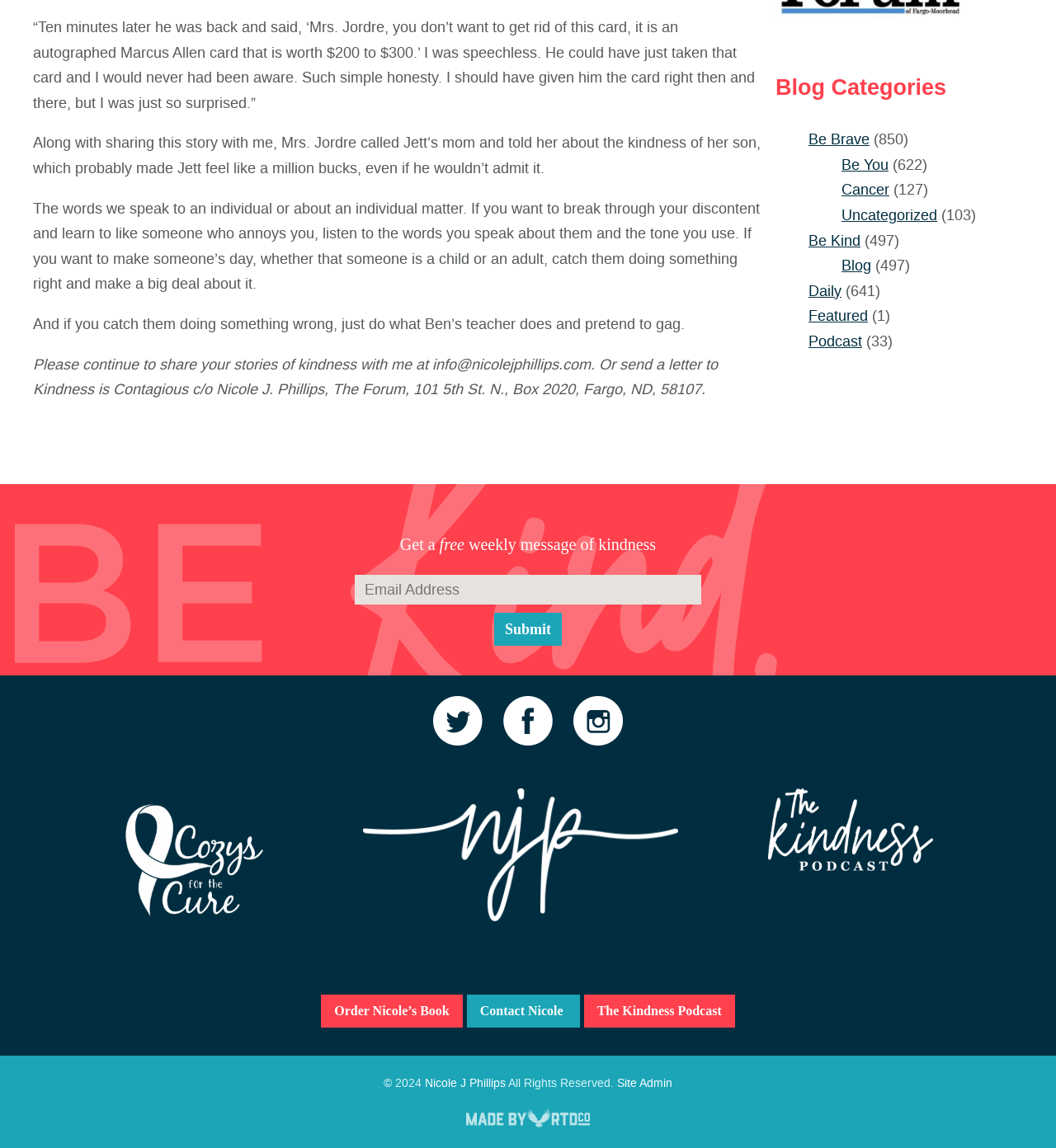Give the bounding box coordinates for the element described as: "alt="Cozys for the Cure"".

[0.102, 0.809, 0.259, 0.826]